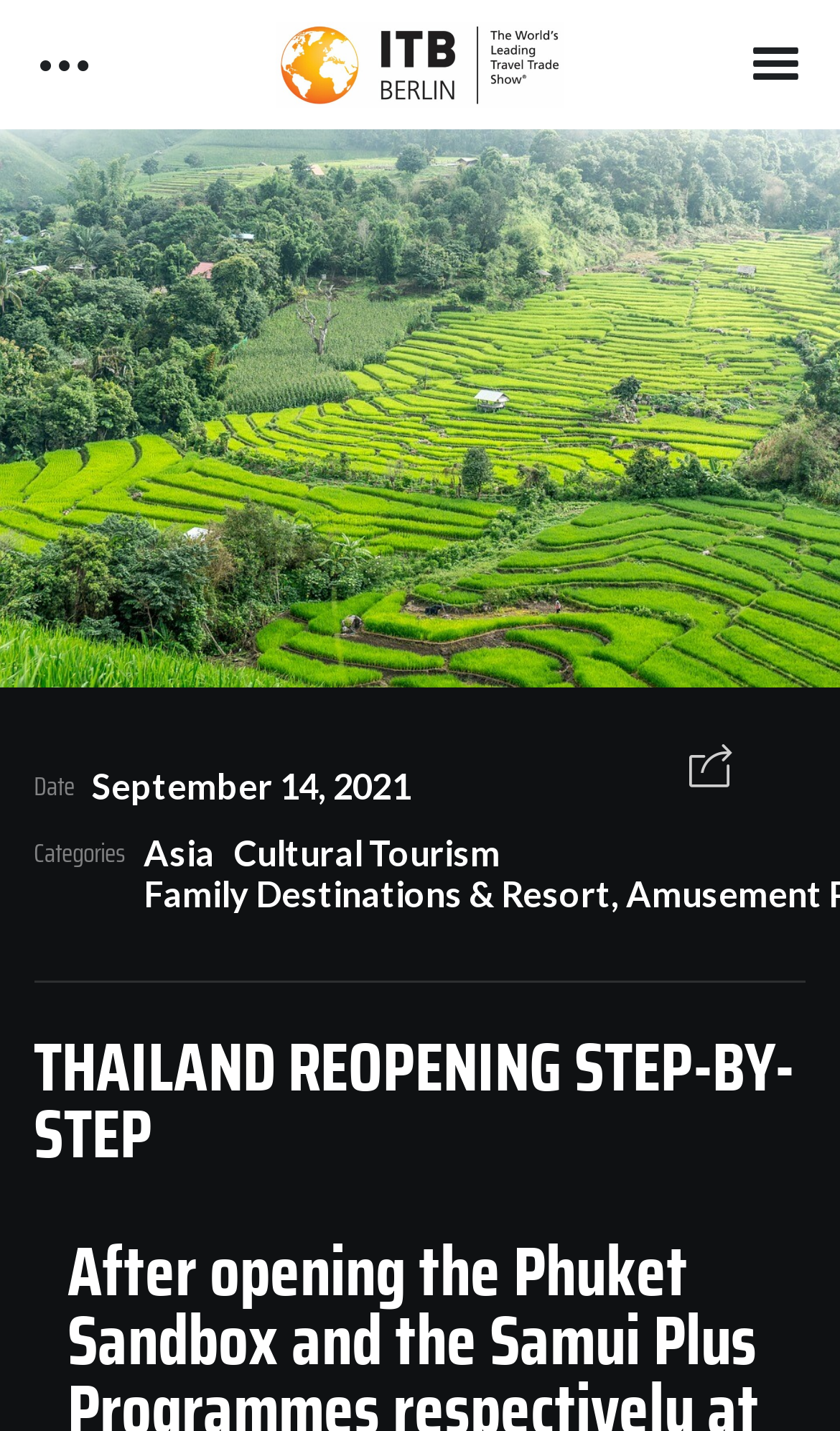Could you specify the bounding box coordinates for the clickable section to complete the following instruction: "Explore the world of ITB"?

[0.308, 0.09, 0.731, 0.136]